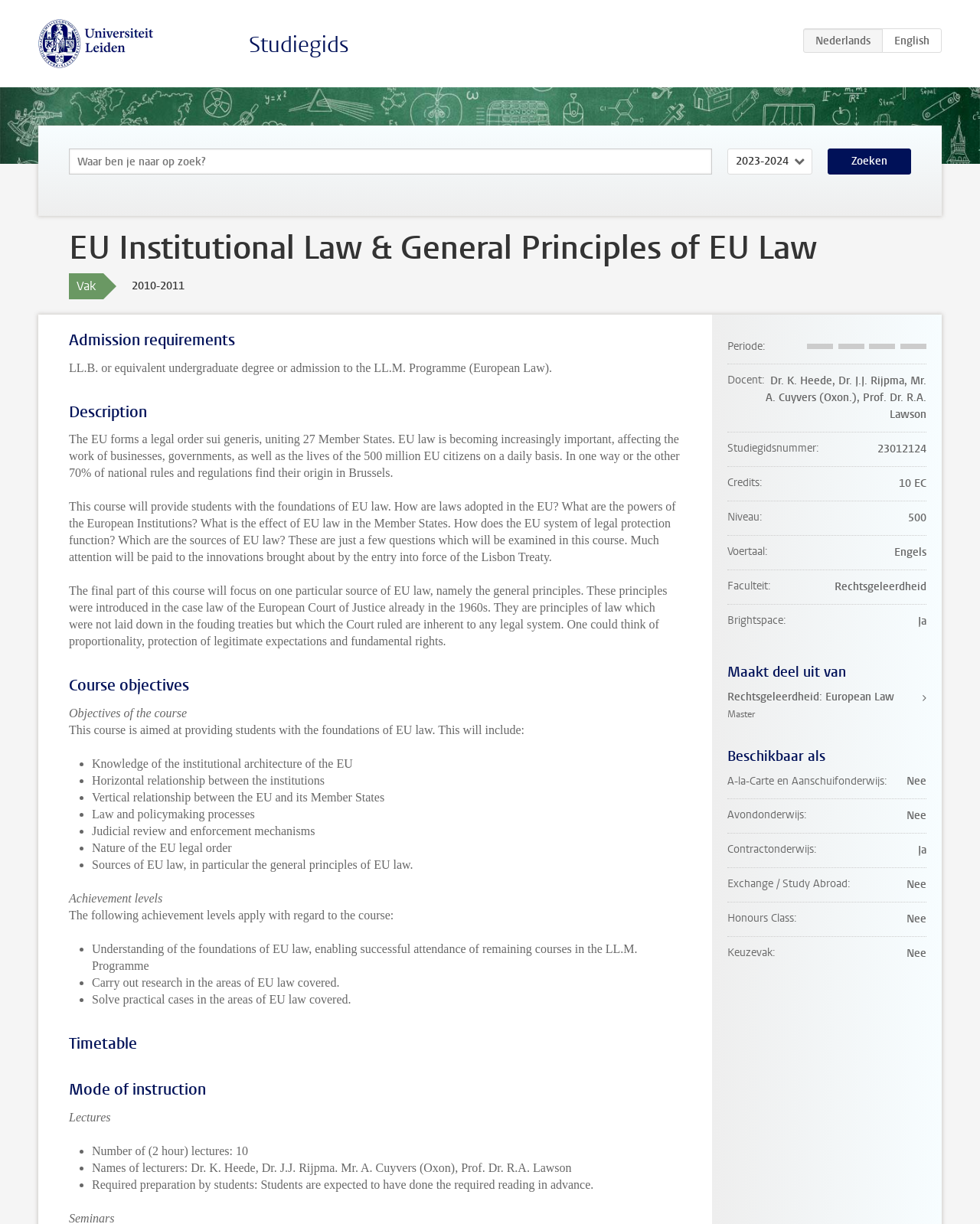Identify the text that serves as the heading for the webpage and generate it.

EU Institutional Law & General Principles of EU Law